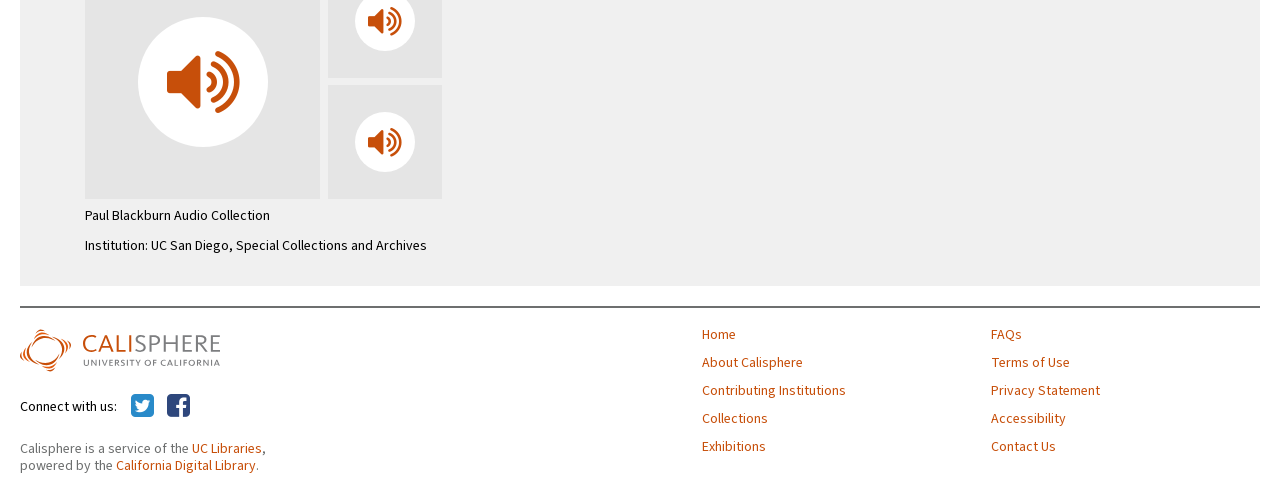What is the name of the service?
Answer the question using a single word or phrase, according to the image.

Calisphere